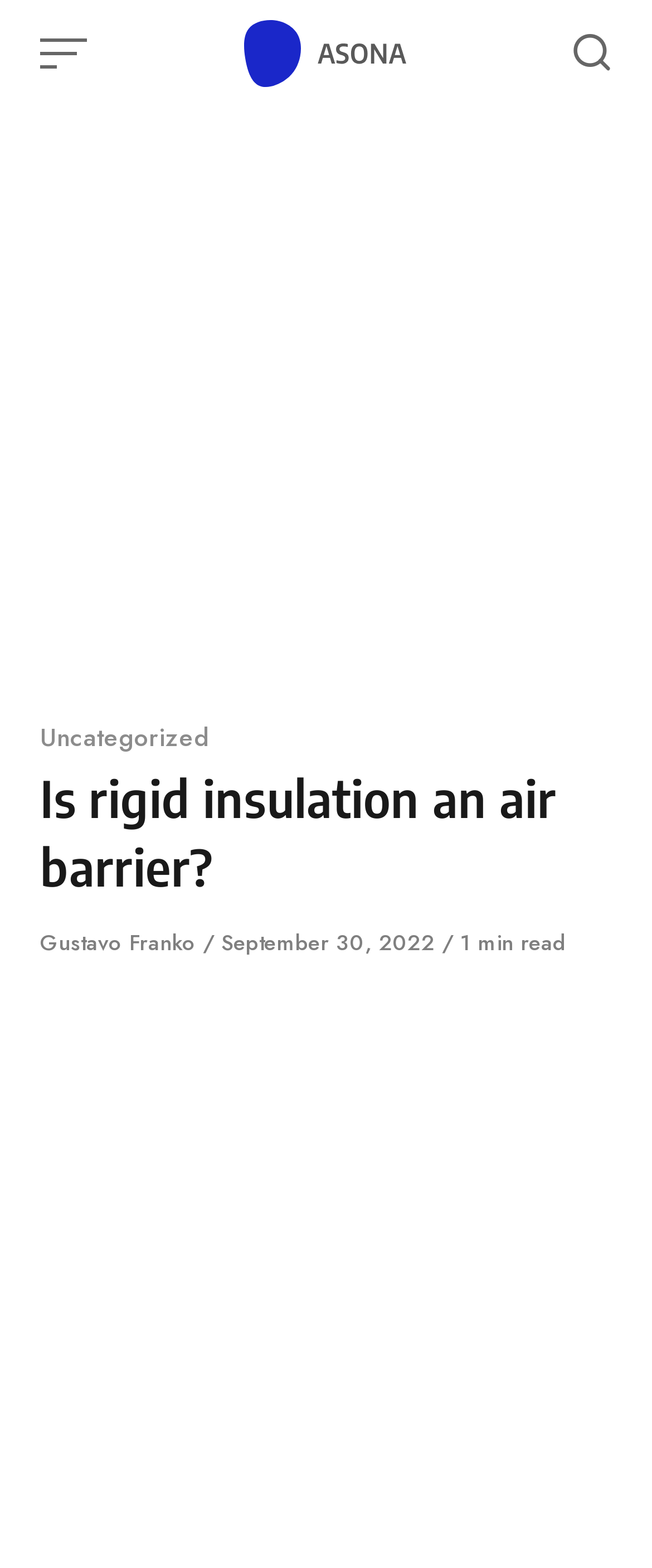Determine the bounding box coordinates of the UI element described below. Use the format (top-left x, top-left y, bottom-right x, bottom-right y) with floating point numbers between 0 and 1: Gustavo Franko

[0.062, 0.591, 0.311, 0.611]